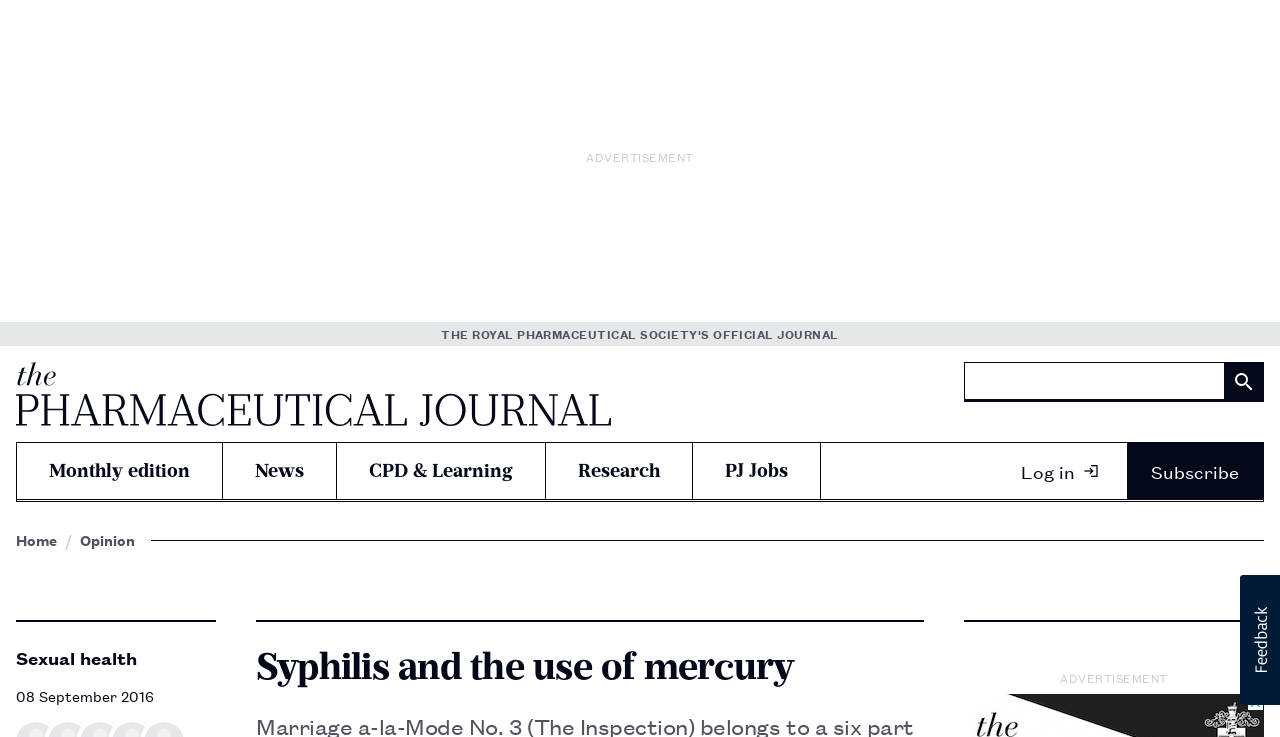When was the current article published?
Please provide a single word or phrase as your answer based on the screenshot.

08 September 2016